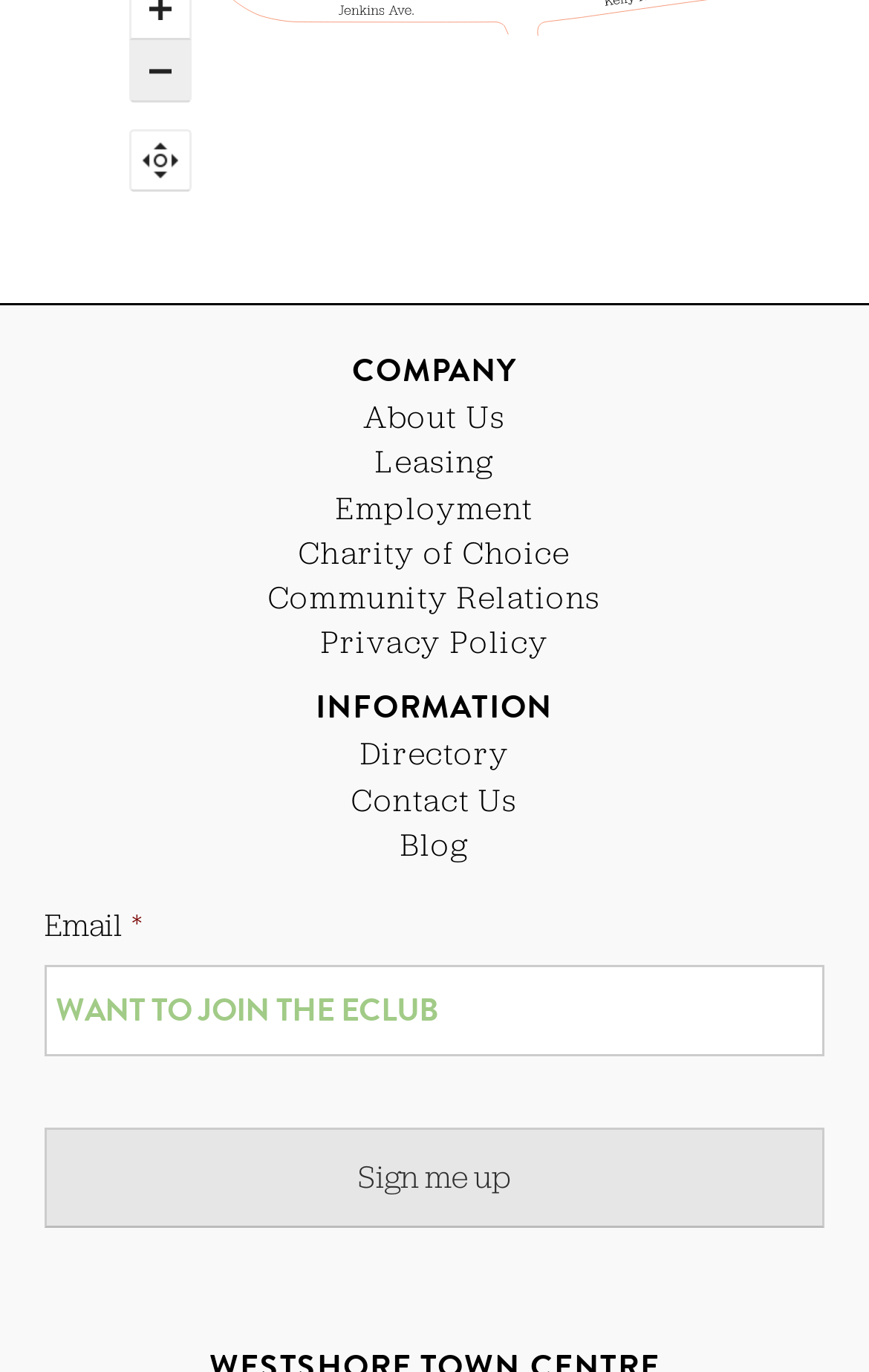What is the text on the button below the textbox?
Refer to the image and provide a one-word or short phrase answer.

Sign me up